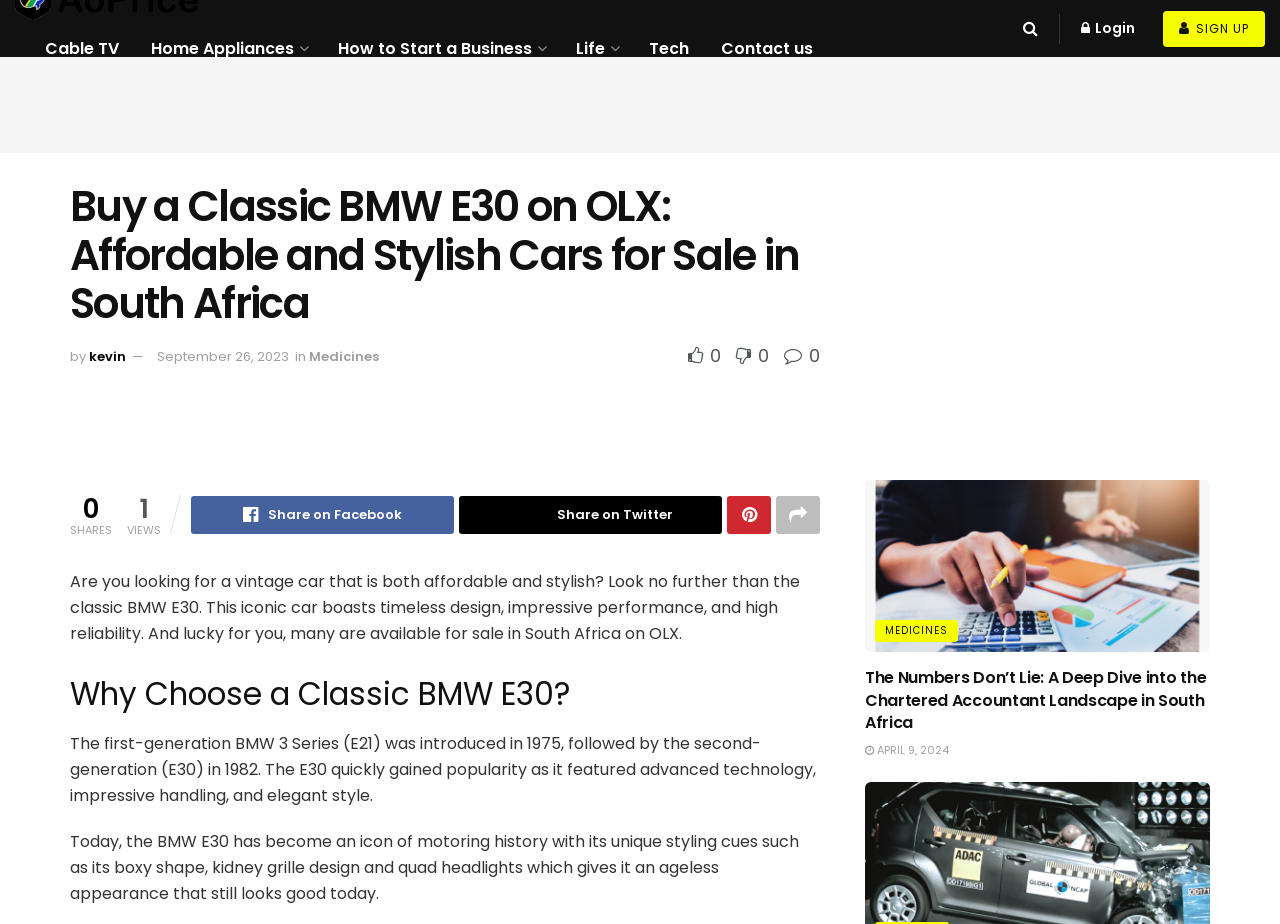Please give the bounding box coordinates of the area that should be clicked to fulfill the following instruction: "Click on 'Cable TV'". The coordinates should be in the format of four float numbers from 0 to 1, i.e., [left, top, right, bottom].

[0.023, 0.022, 0.105, 0.083]